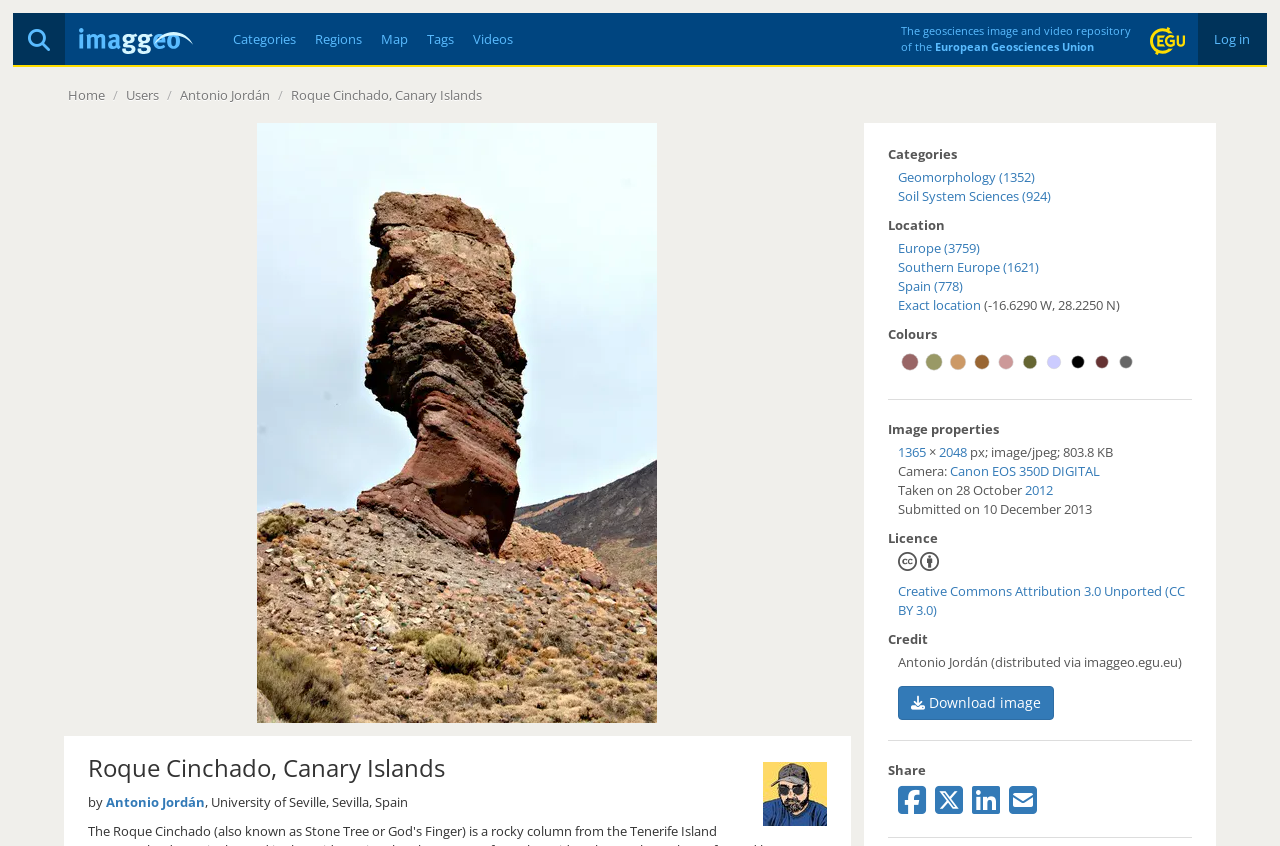Specify the bounding box coordinates of the area to click in order to execute this command: 'Explore Categories'. The coordinates should consist of four float numbers ranging from 0 to 1, and should be formatted as [left, top, right, bottom].

[0.182, 0.036, 0.231, 0.057]